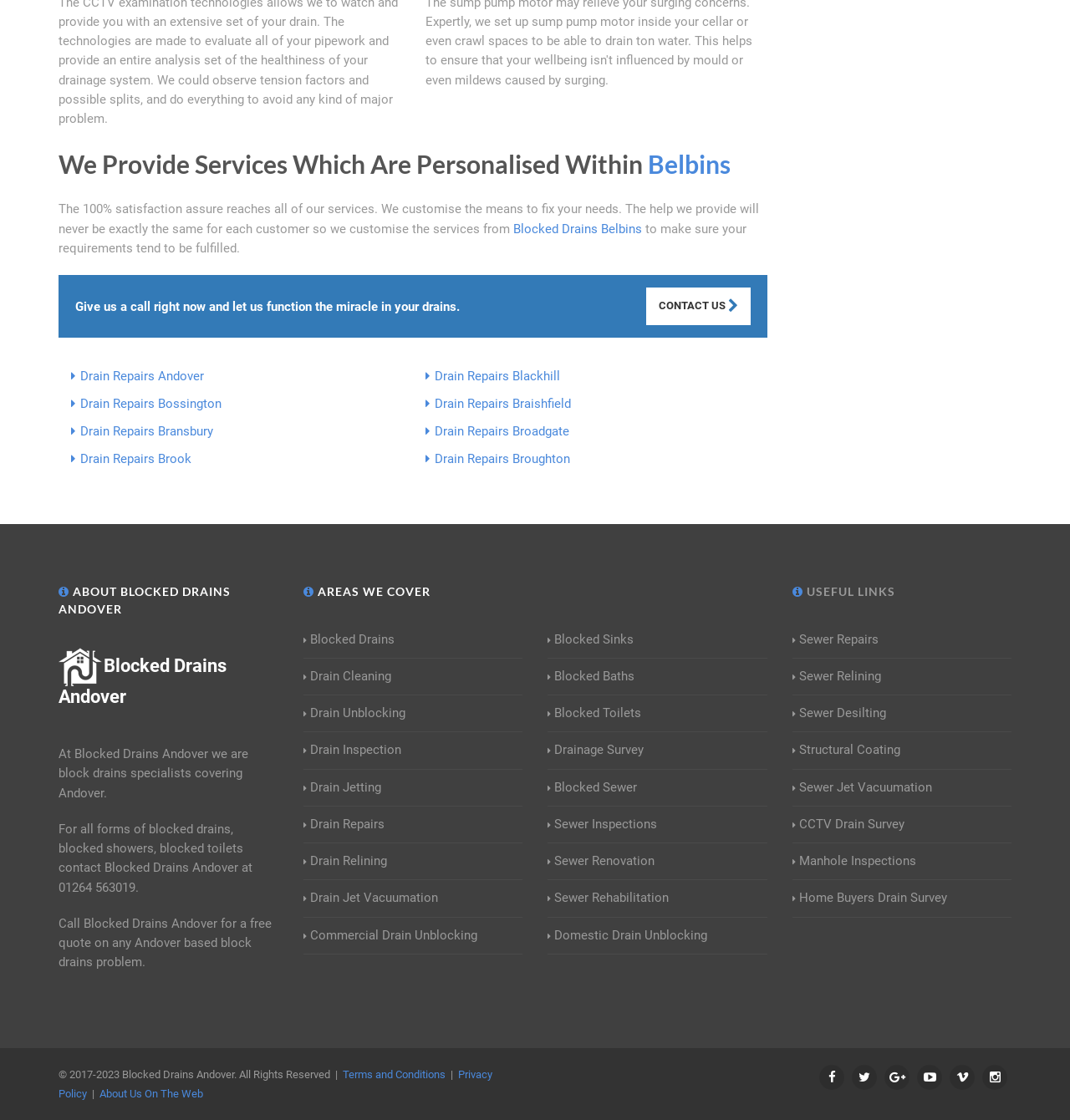Please find the bounding box for the UI element described by: "Home Buyers Drain Survey".

[0.74, 0.794, 0.885, 0.811]